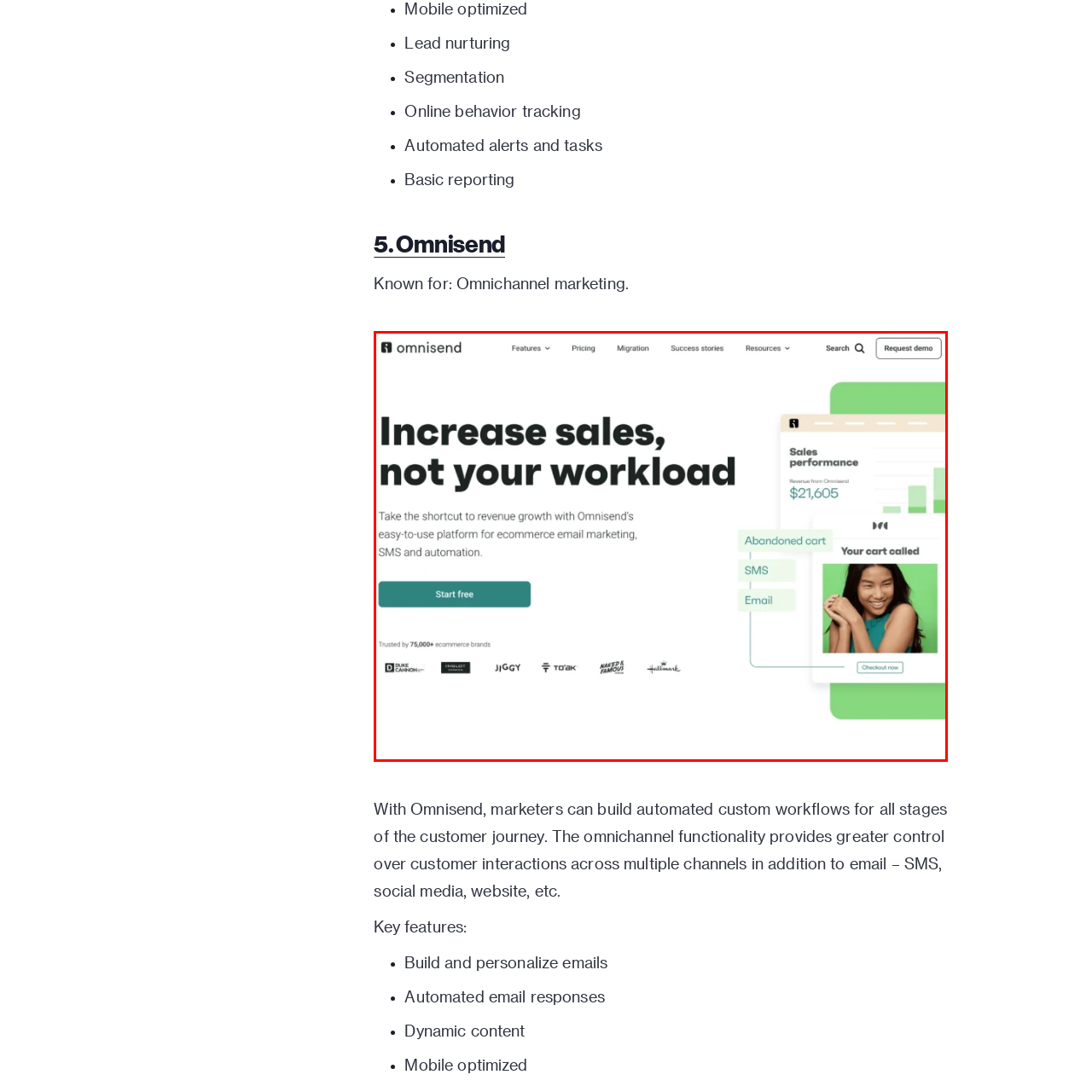What is the purpose of the 'Abandoned cart' reminder?
Refer to the image highlighted by the red box and give a one-word or short-phrase answer reflecting what you see.

Recovering lost sales